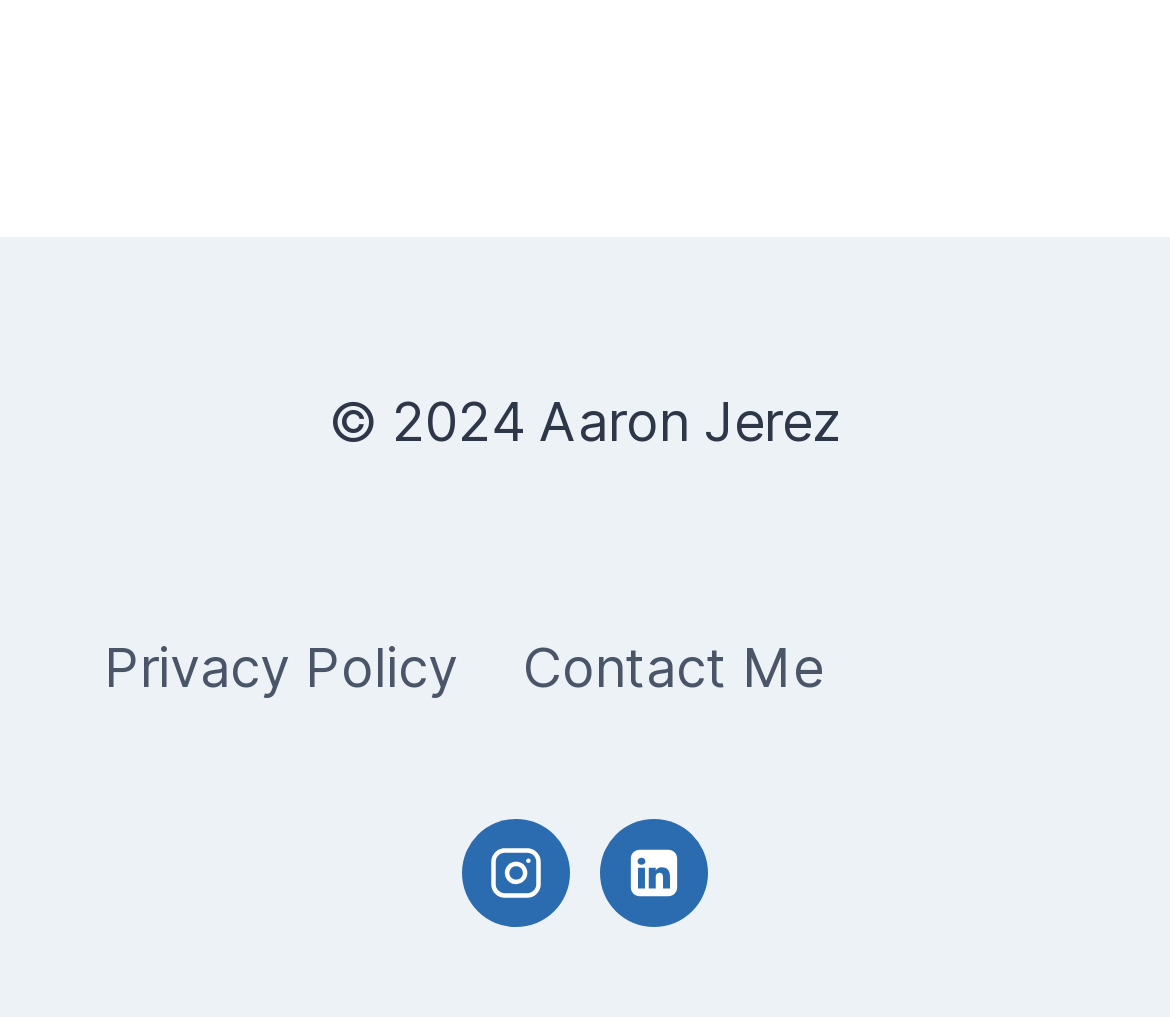Provide your answer to the question using just one word or phrase: What is the name of the owner of the webpage?

Aaron Jerez